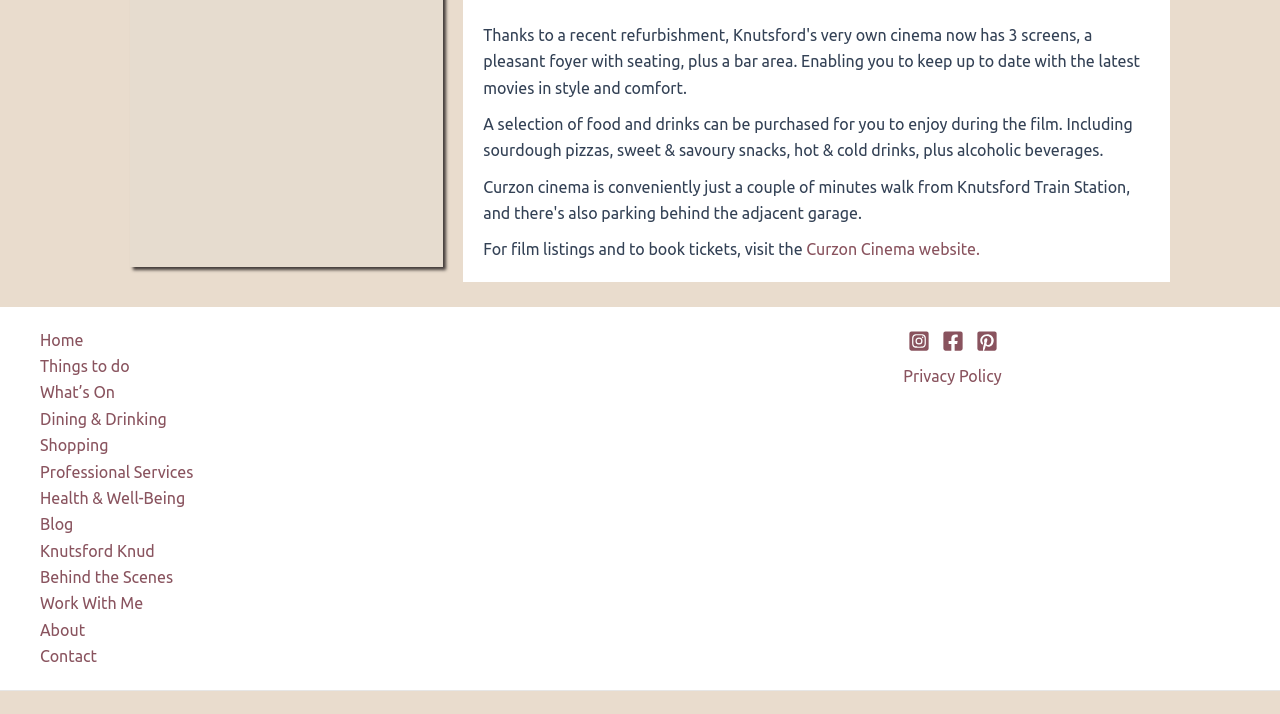Please specify the bounding box coordinates of the region to click in order to perform the following instruction: "Go to the Home page".

[0.031, 0.457, 0.065, 0.494]